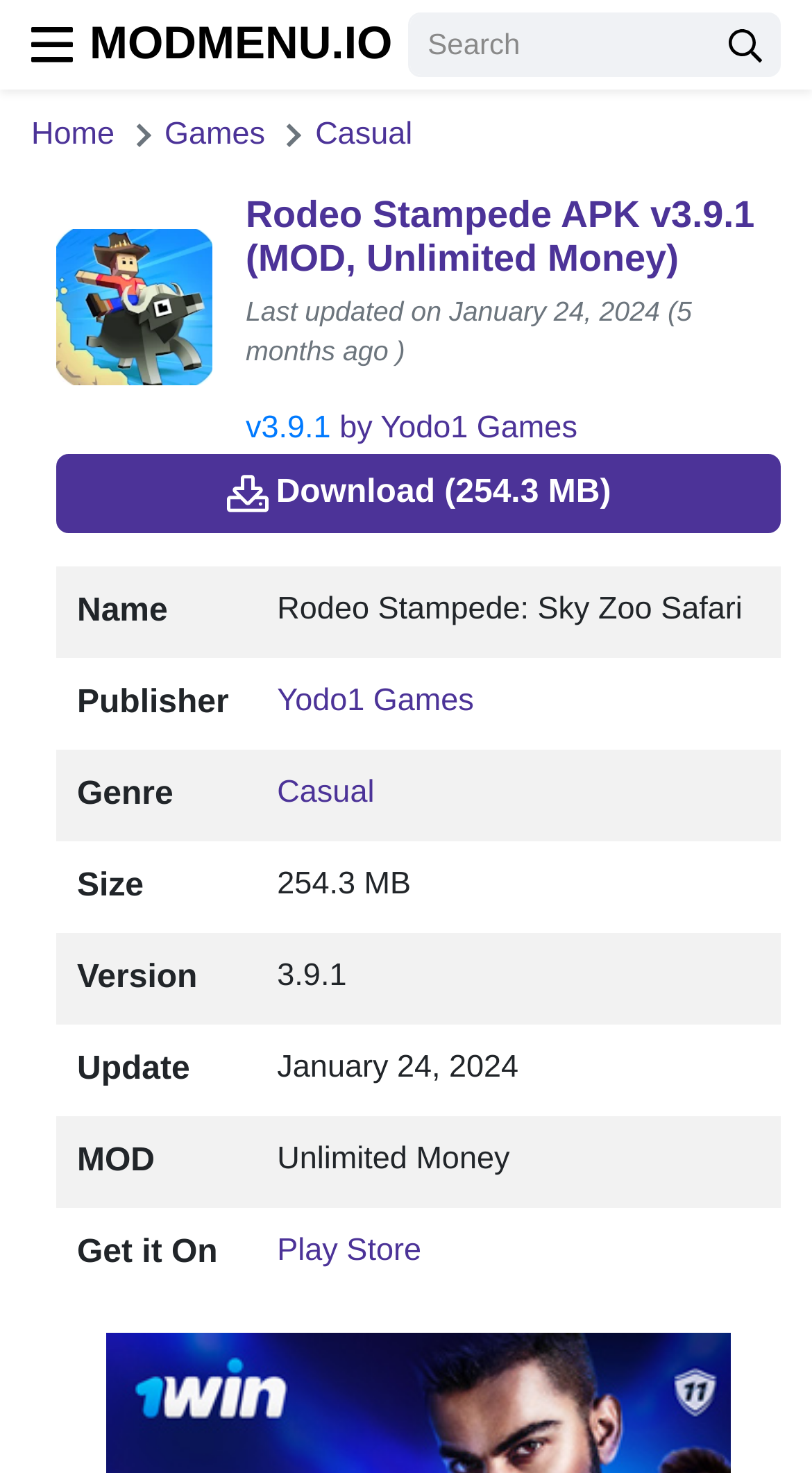Find the bounding box coordinates of the clickable area required to complete the following action: "Go to the home page".

[0.038, 0.079, 0.141, 0.103]